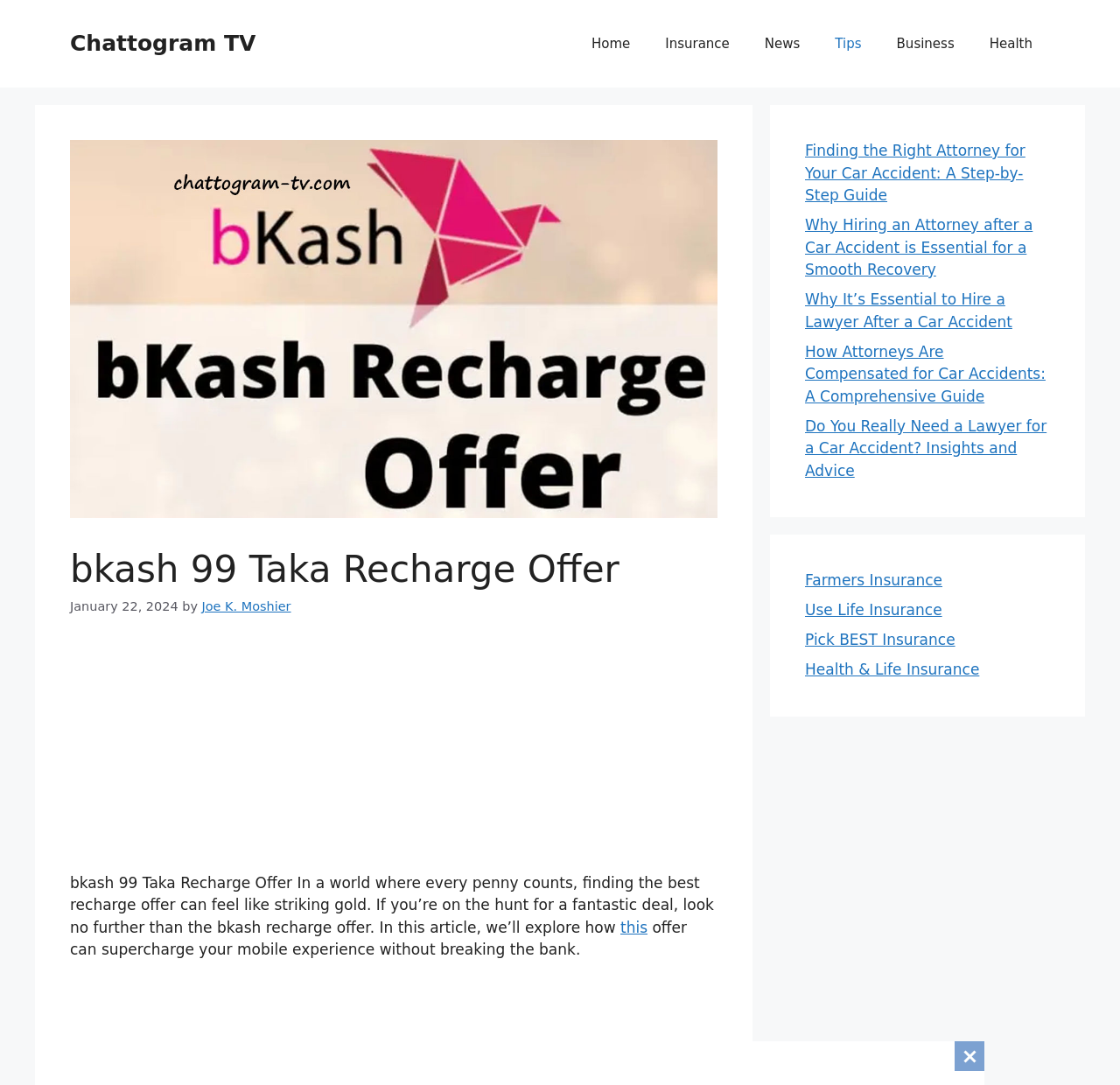Determine the bounding box coordinates for the area that needs to be clicked to fulfill this task: "Explore the link about Finding the Right Attorney for Your Car Accident". The coordinates must be given as four float numbers between 0 and 1, i.e., [left, top, right, bottom].

[0.719, 0.131, 0.915, 0.188]